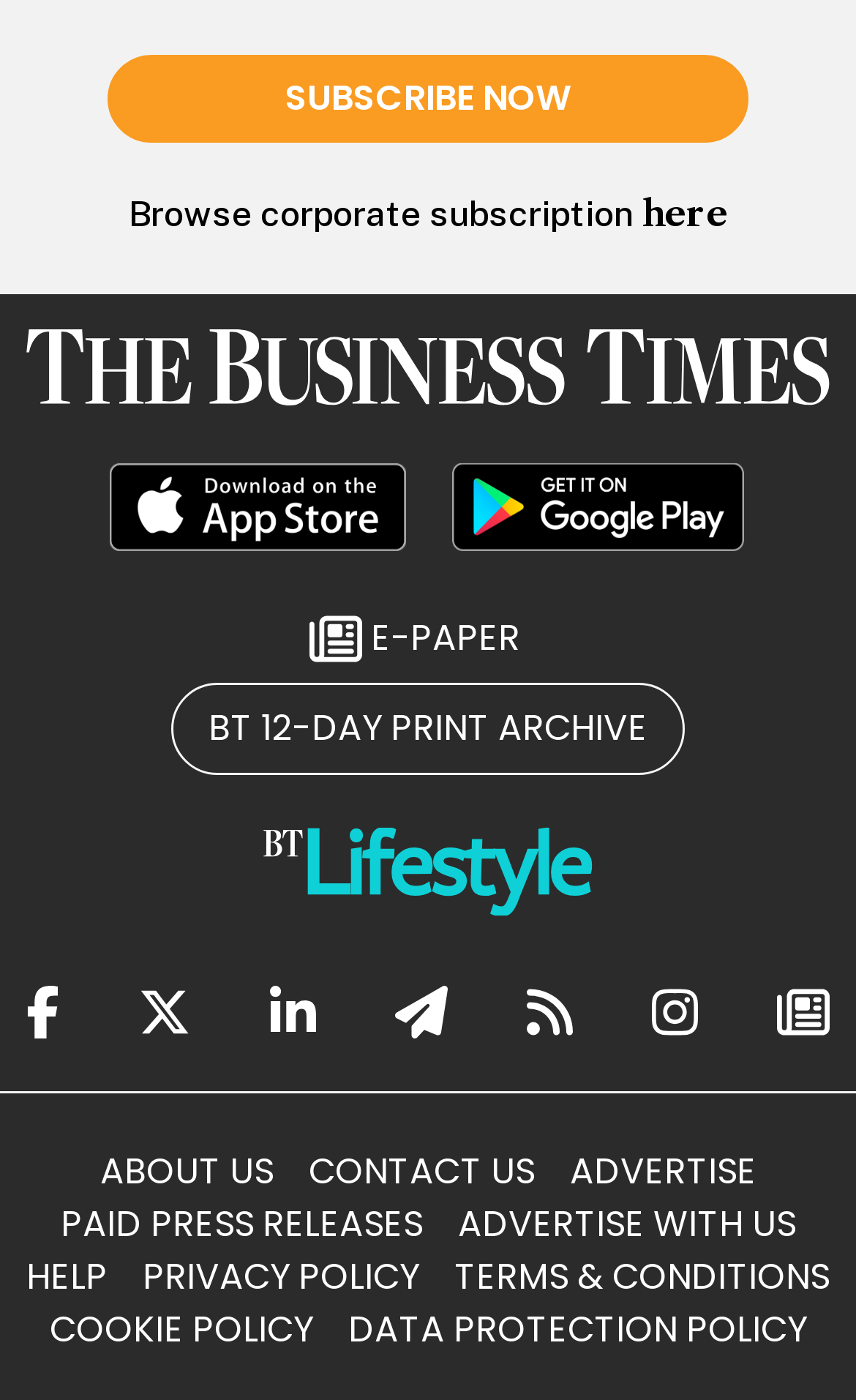Refer to the image and provide a thorough answer to this question:
How many social media platforms can you share on?

There are six social media platforms that you can share on, which are Facebook, Twitter, Linkedin, Telegram, Instagram, and RSS. These links are located at the bottom of the webpage.